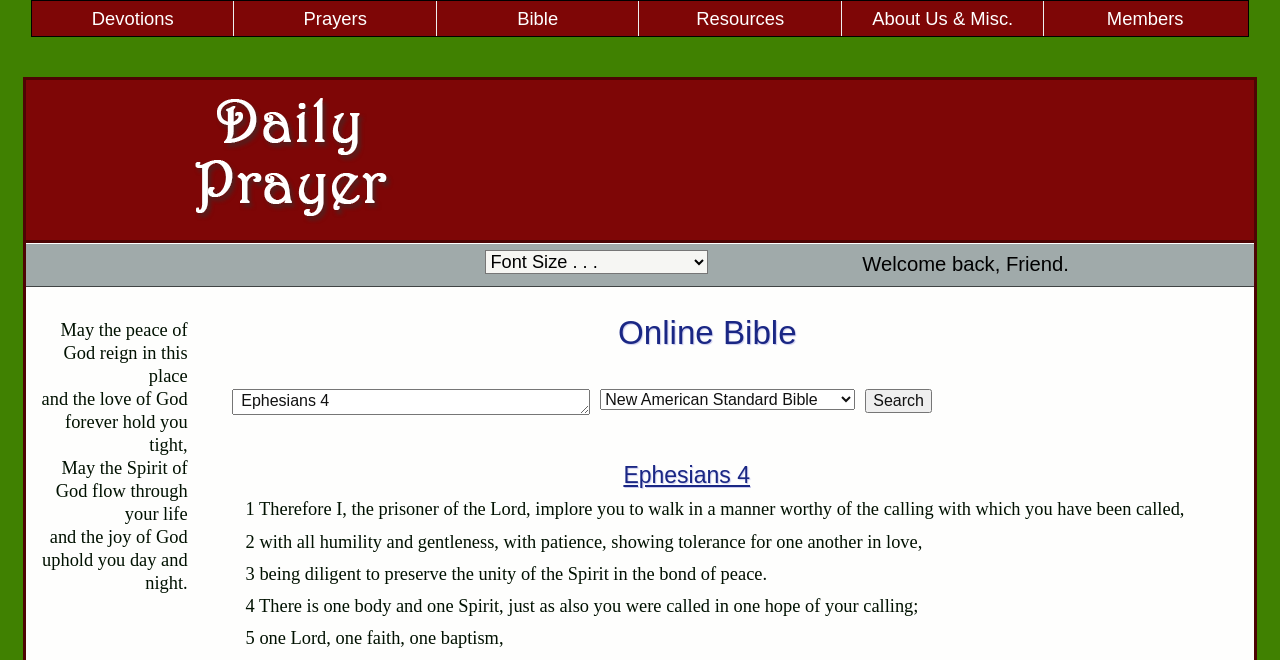Identify the bounding box coordinates of the clickable section necessary to follow the following instruction: "Click on Devotions". The coordinates should be presented as four float numbers from 0 to 1, i.e., [left, top, right, bottom].

[0.025, 0.002, 0.182, 0.055]